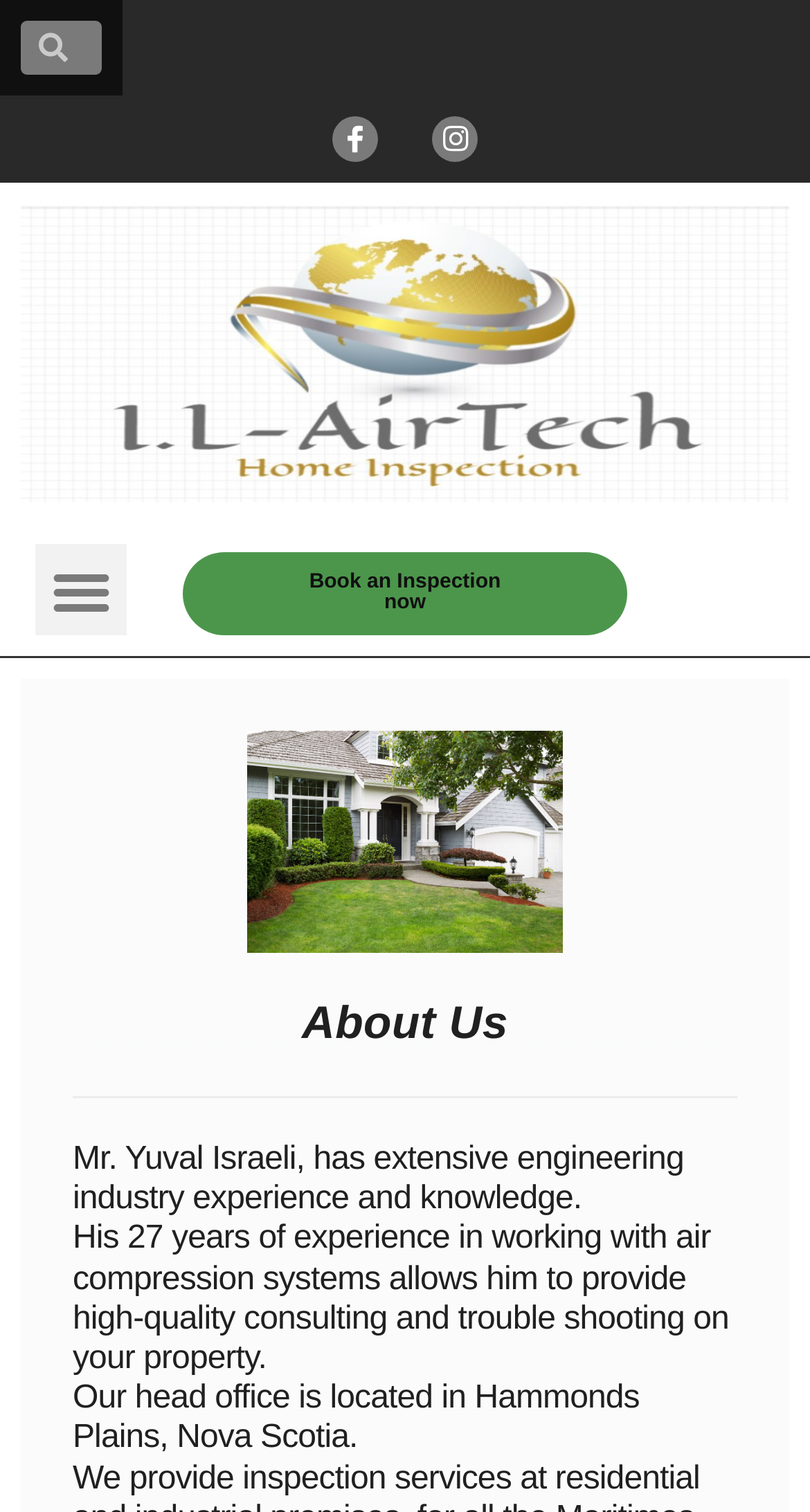Using the provided element description: "Menu", determine the bounding box coordinates of the corresponding UI element in the screenshot.

[0.044, 0.36, 0.156, 0.42]